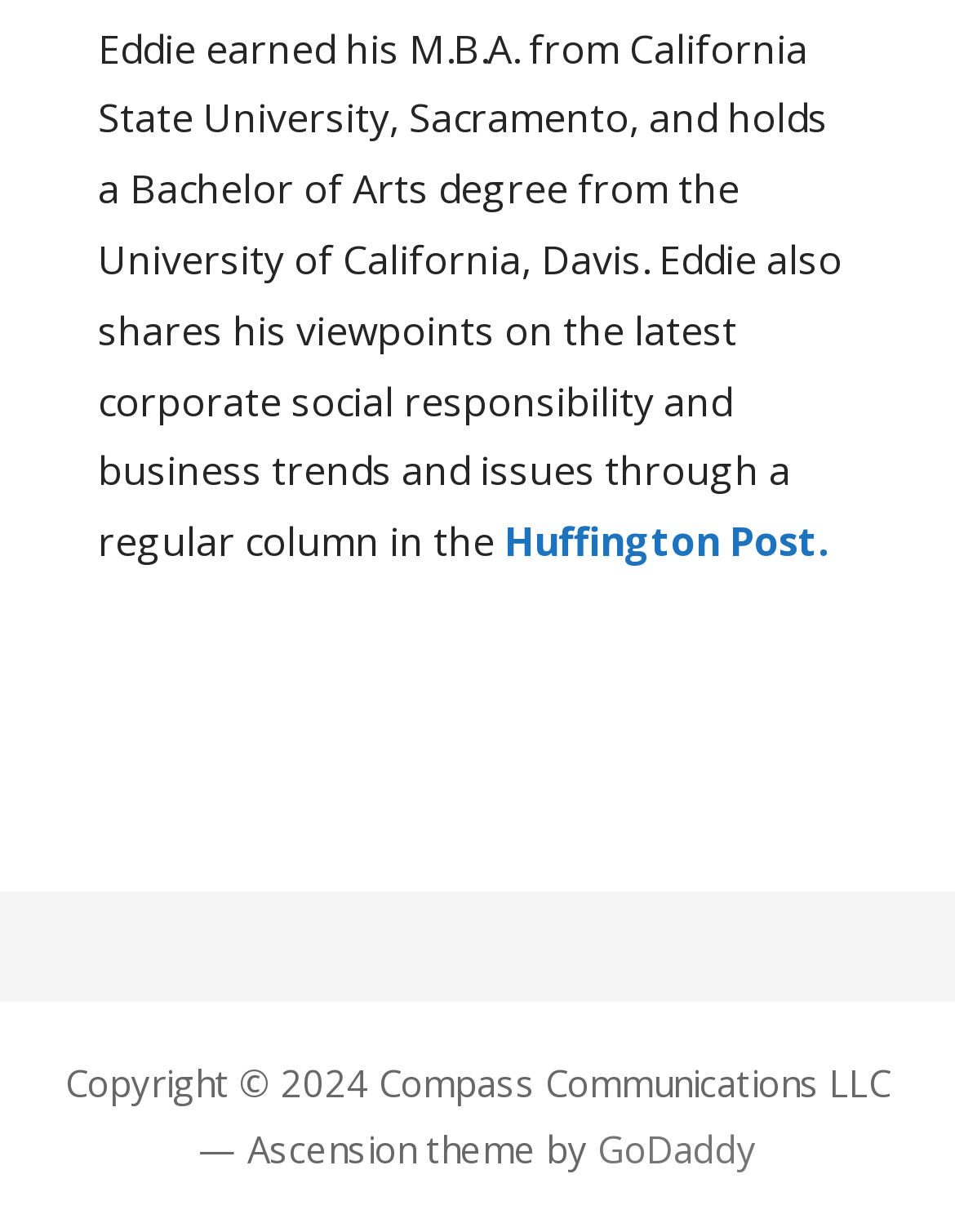Return the bounding box coordinates of the UI element that corresponds to this description: "GoDaddy". The coordinates must be given as four float numbers in the range of 0 and 1, [left, top, right, bottom].

[0.626, 0.913, 0.792, 0.952]